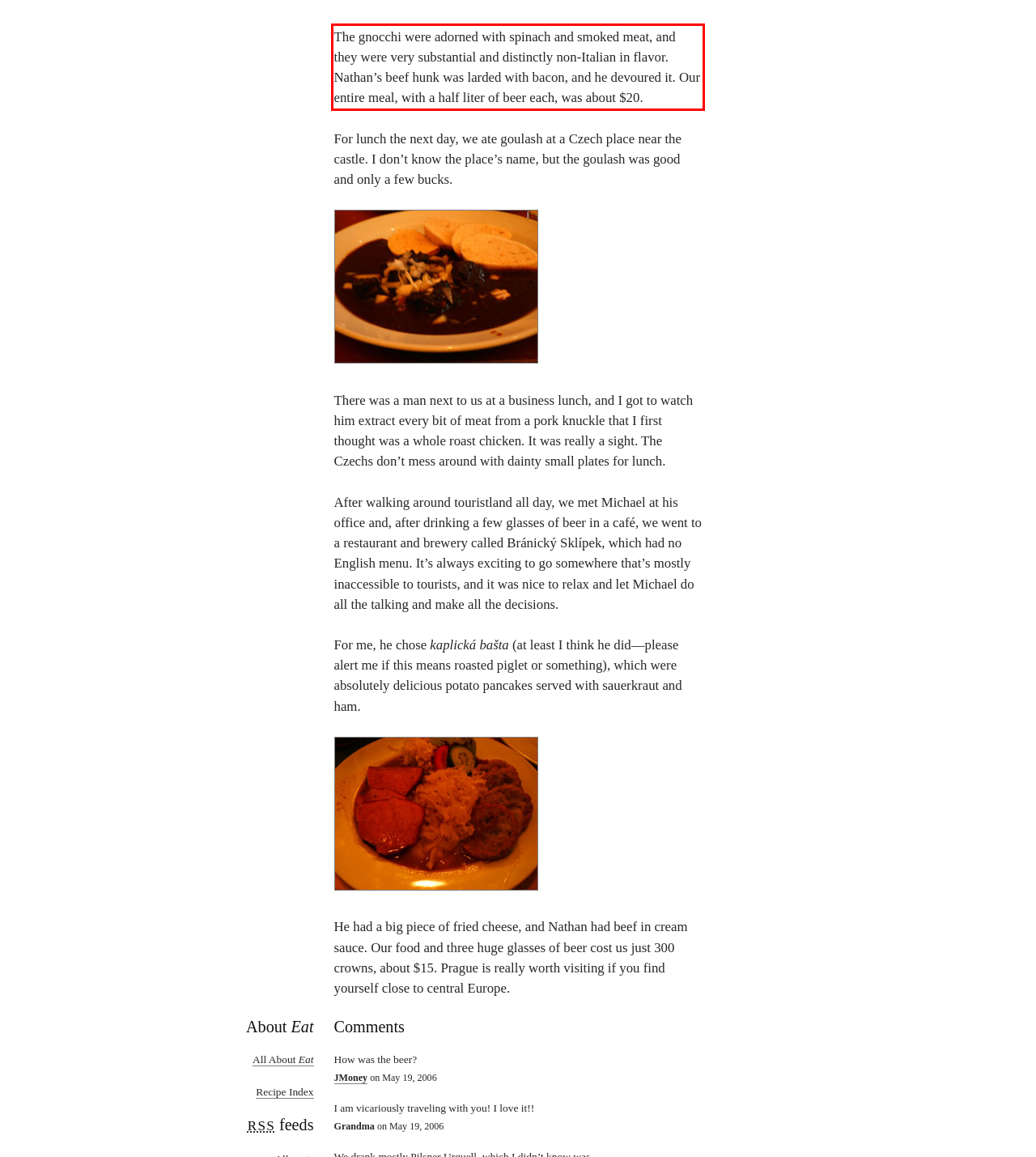Identify and extract the text within the red rectangle in the screenshot of the webpage.

The gnocchi were adorned with spinach and smoked meat, and they were very substantial and distinctly non-Italian in flavor. Nathan’s beef hunk was larded with bacon, and he devoured it. Our entire meal, with a half liter of beer each, was about $20.